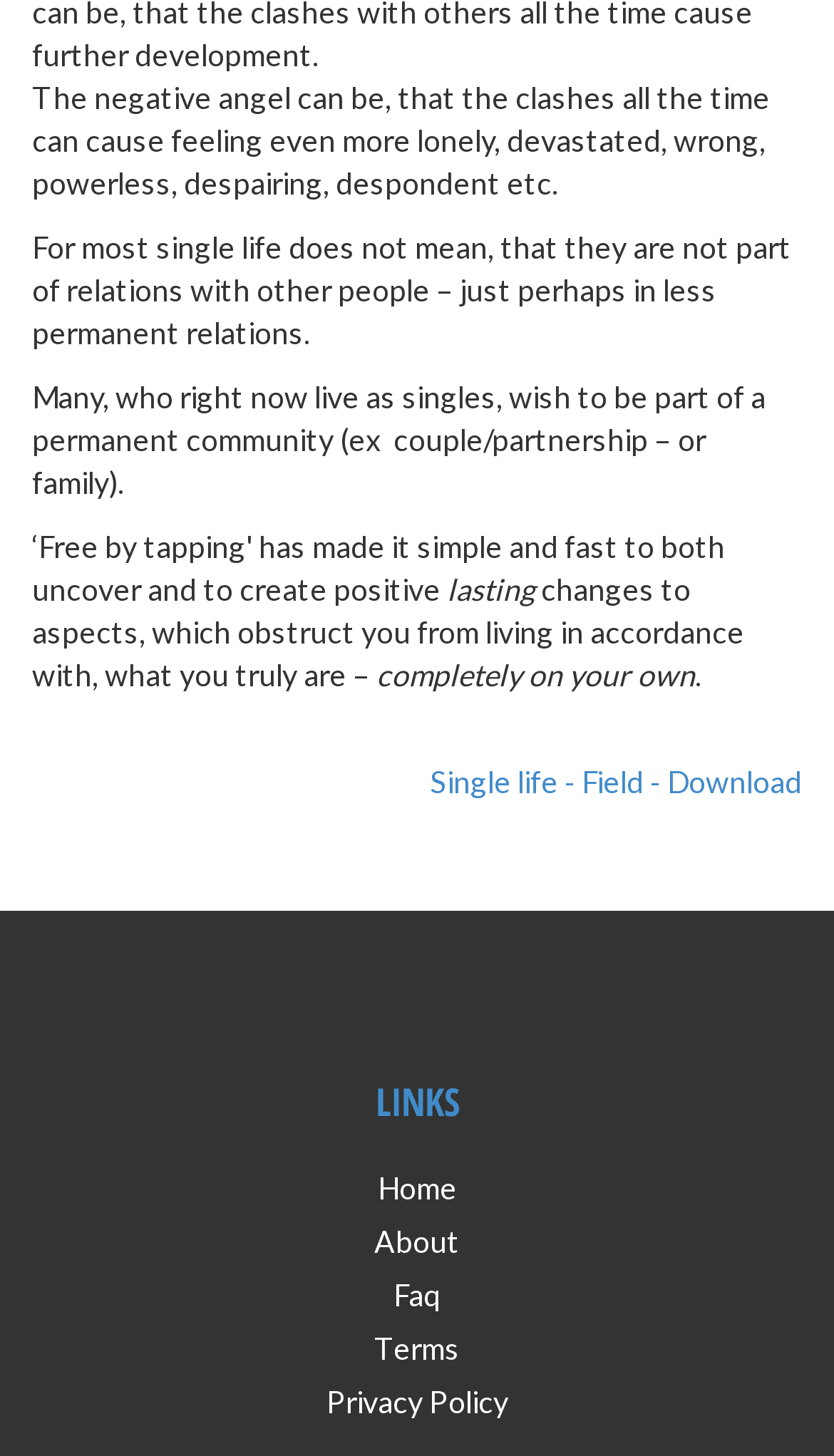Use a single word or phrase to answer this question: 
What type of relations do singles wish to be part of?

permanent community